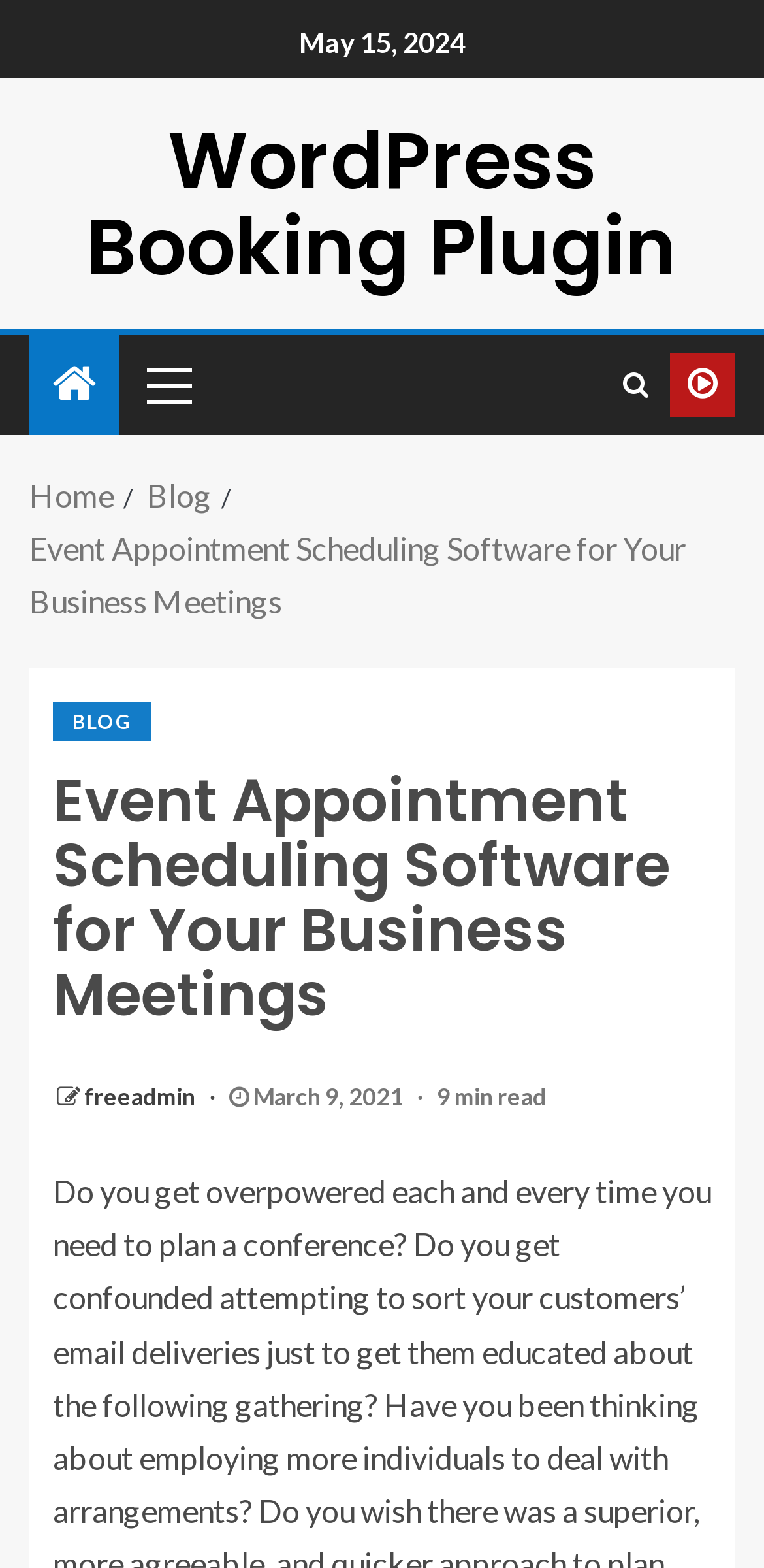Given the webpage screenshot and the description, determine the bounding box coordinates (top-left x, top-left y, bottom-right x, bottom-right y) that define the location of the UI element matching this description: Home

None